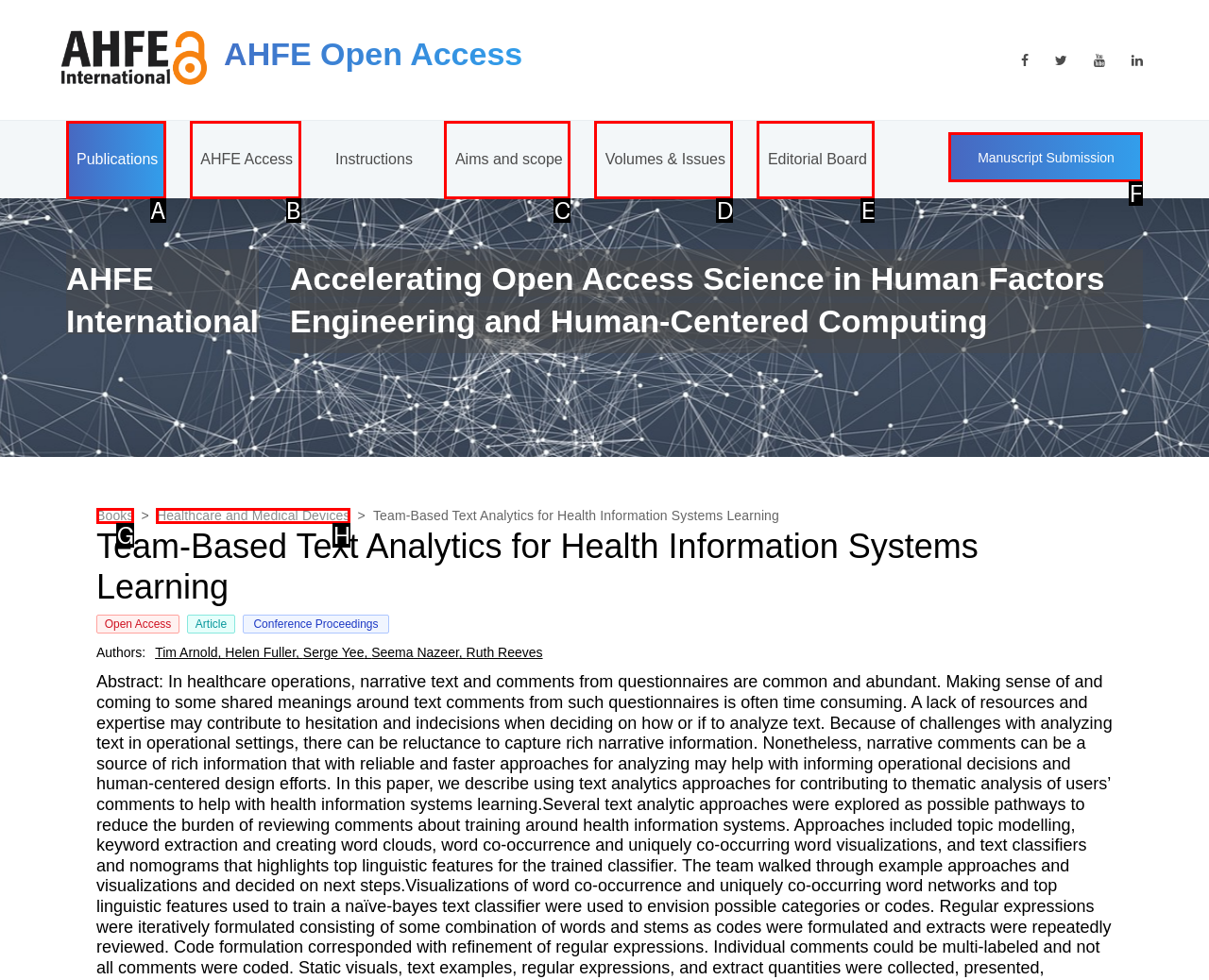Identify the correct choice to execute this task: Submit a manuscript
Respond with the letter corresponding to the right option from the available choices.

F